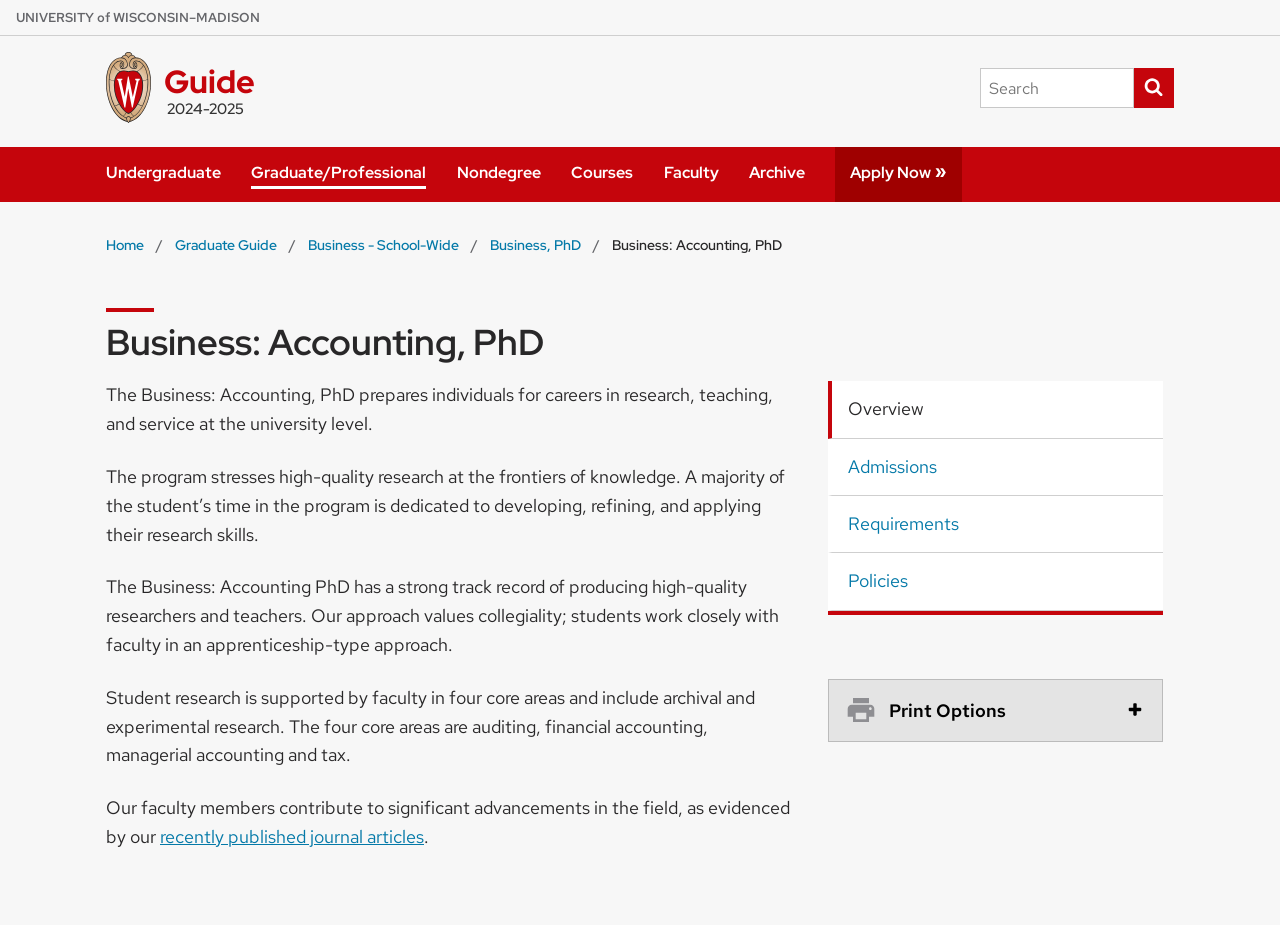Show the bounding box coordinates for the element that needs to be clicked to execute the following instruction: "Click on Admissions tab". Provide the coordinates in the form of four float numbers between 0 and 1, i.e., [left, top, right, bottom].

[0.647, 0.474, 0.909, 0.536]